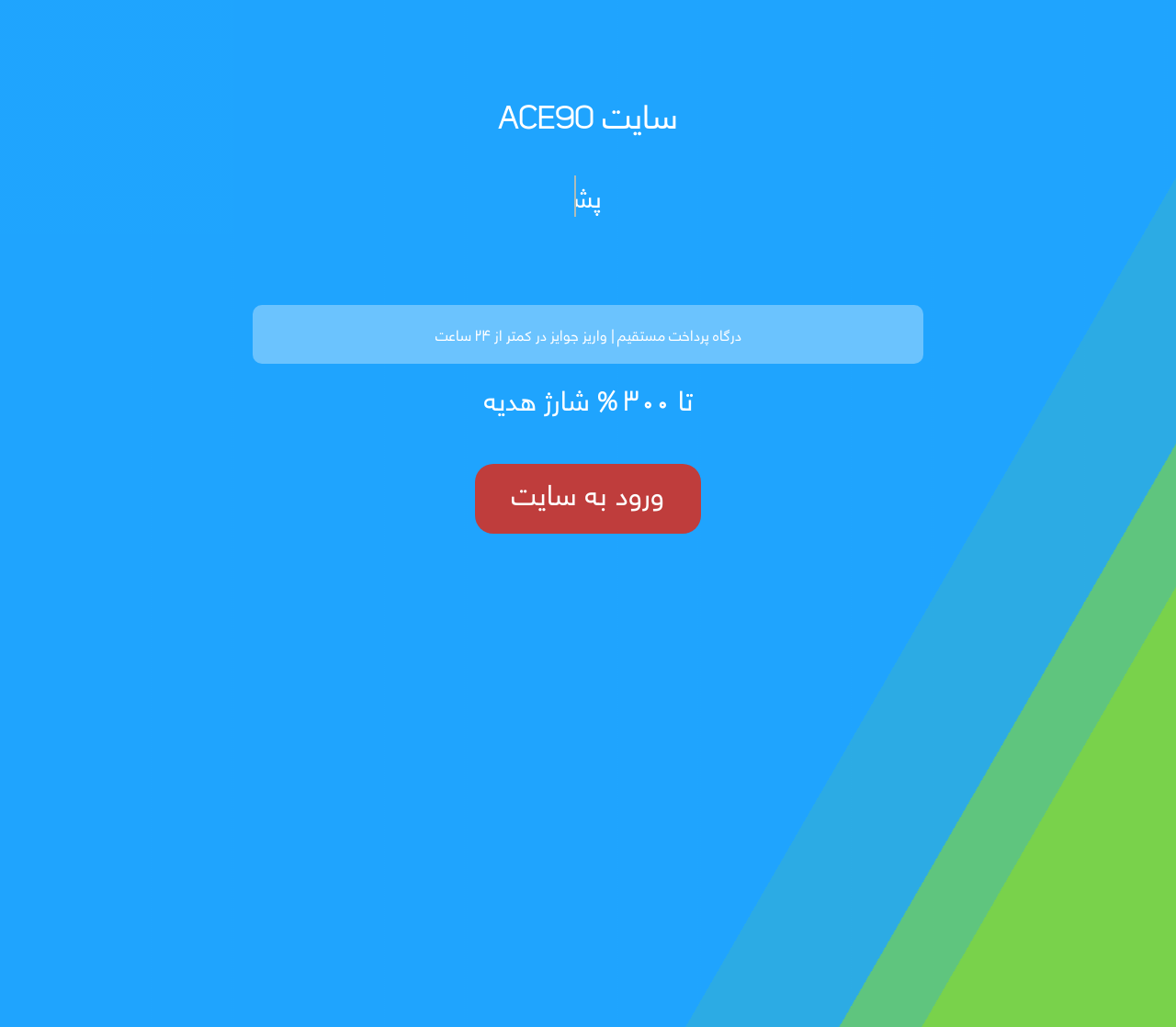Answer succinctly with a single word or phrase:
What action can be performed by clicking the link?

Enter the site